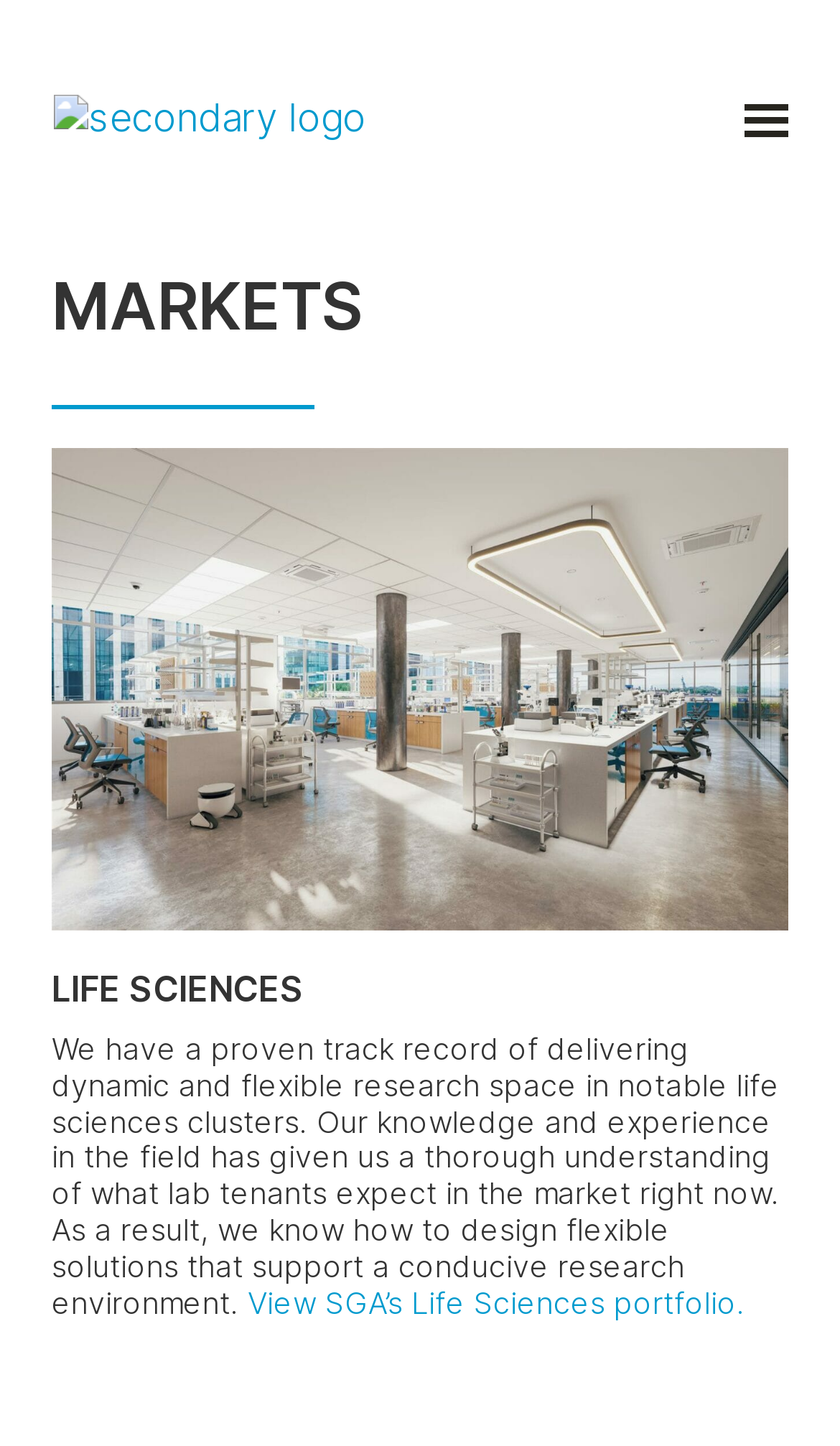Use the details in the image to answer the question thoroughly: 
What is the company name?

The company name is obtained from the StaticText element 'SGA' with bounding box coordinates [0.064, 0.097, 0.162, 0.129].